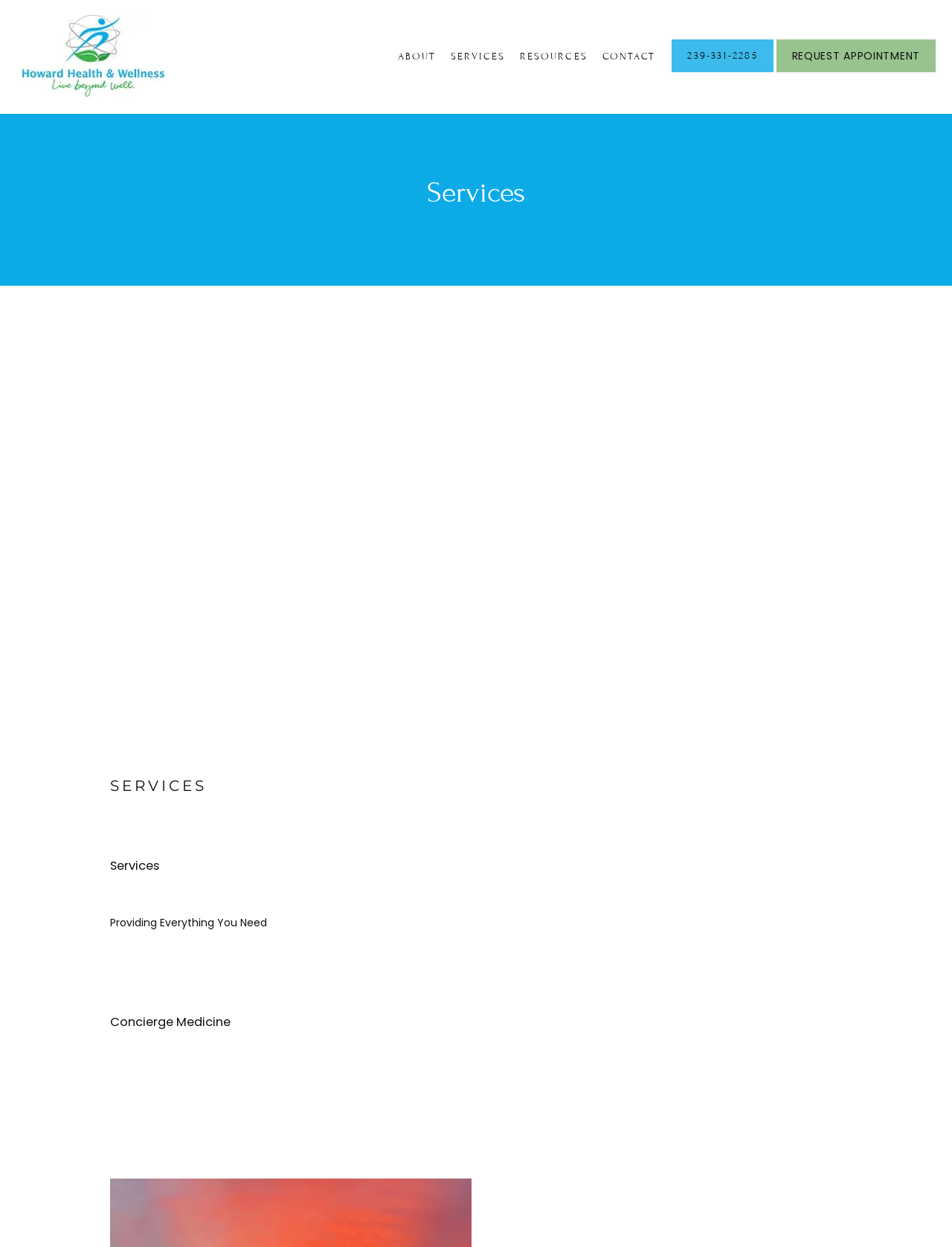Using the provided element description "239-331-2285", determine the bounding box coordinates of the UI element.

[0.704, 0.053, 0.814, 0.061]